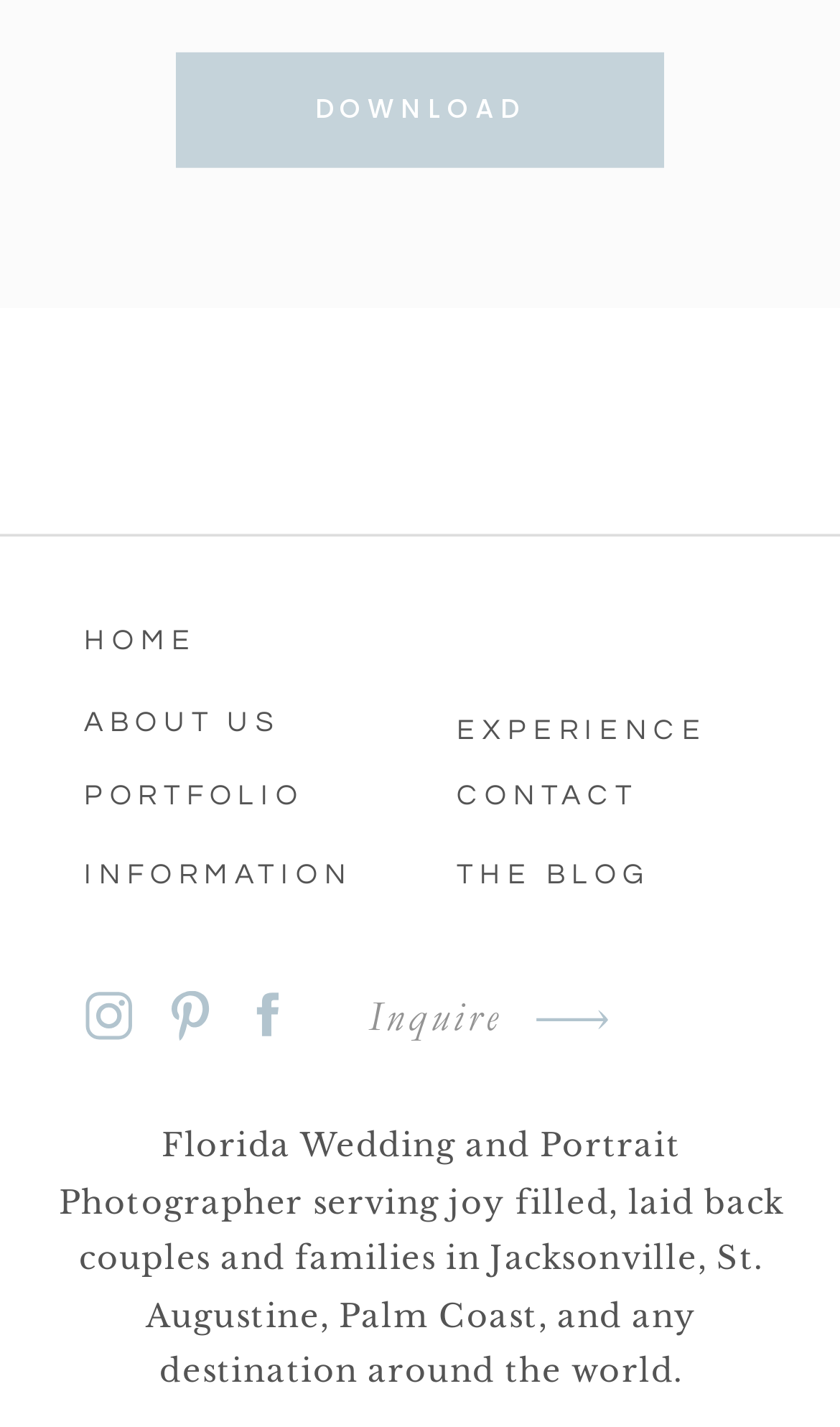Determine the bounding box coordinates for the clickable element required to fulfill the instruction: "go to home page". Provide the coordinates as four float numbers between 0 and 1, i.e., [left, top, right, bottom].

[0.1, 0.434, 0.278, 0.465]